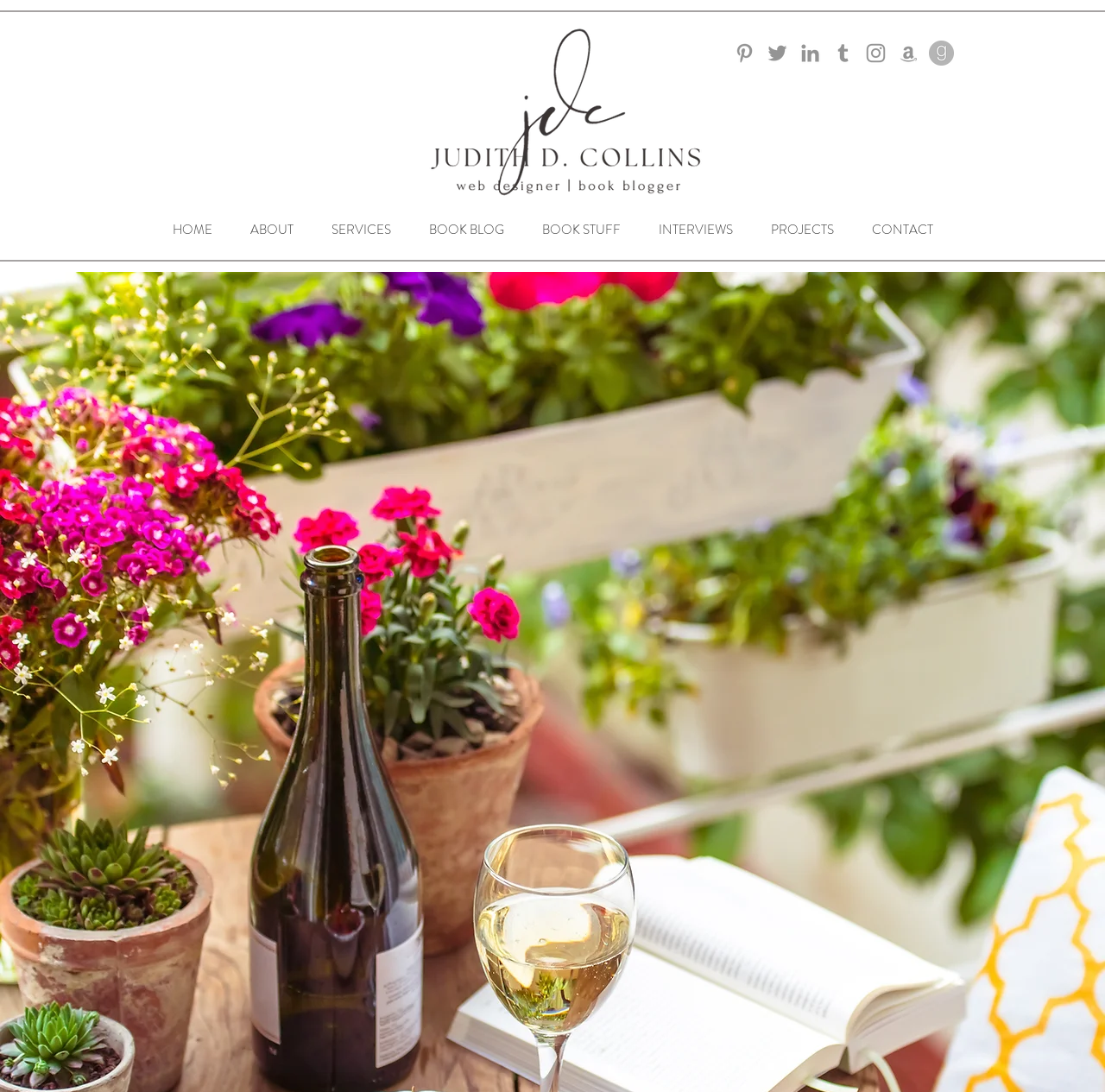Identify the bounding box of the UI component described as: "aria-label="Grey Twitter Icon"".

[0.692, 0.037, 0.715, 0.06]